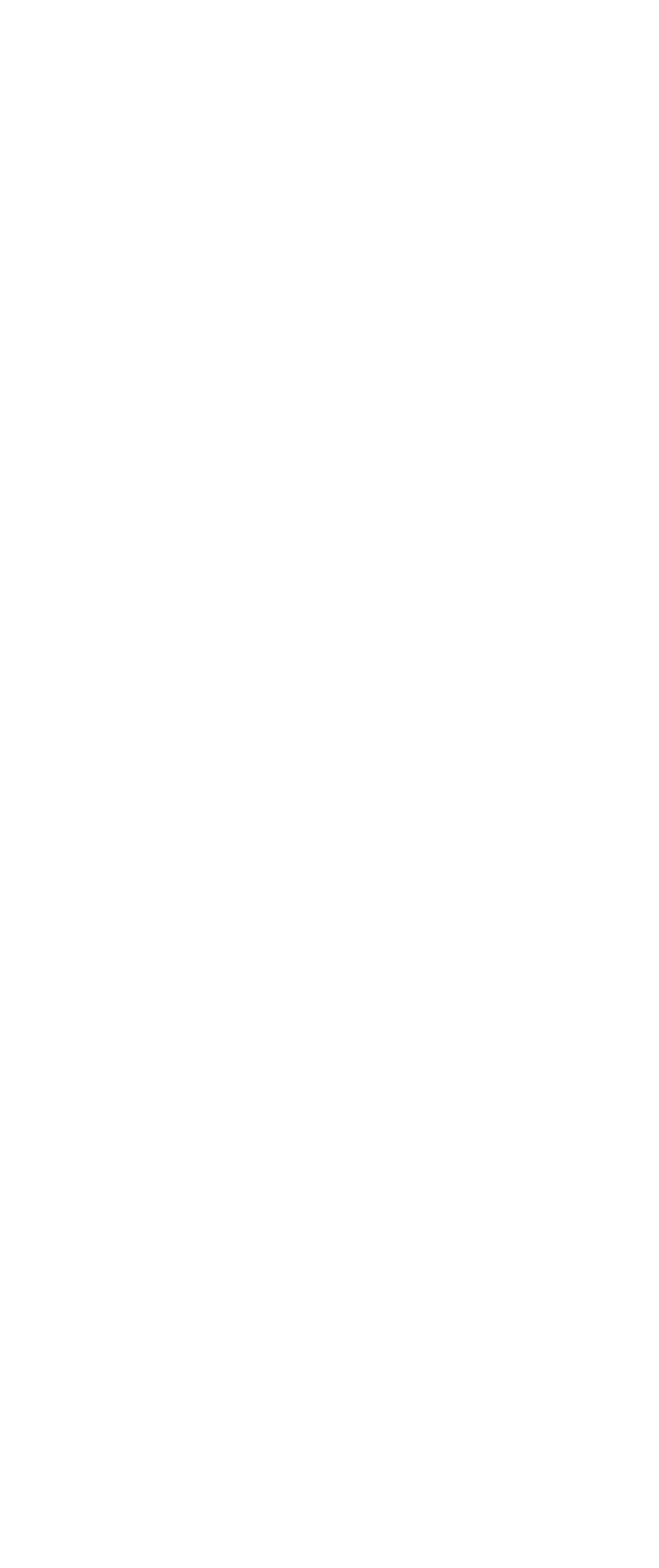Please find the bounding box coordinates of the section that needs to be clicked to achieve this instruction: "Switch to LinkedIn".

[0.064, 0.893, 0.126, 0.914]